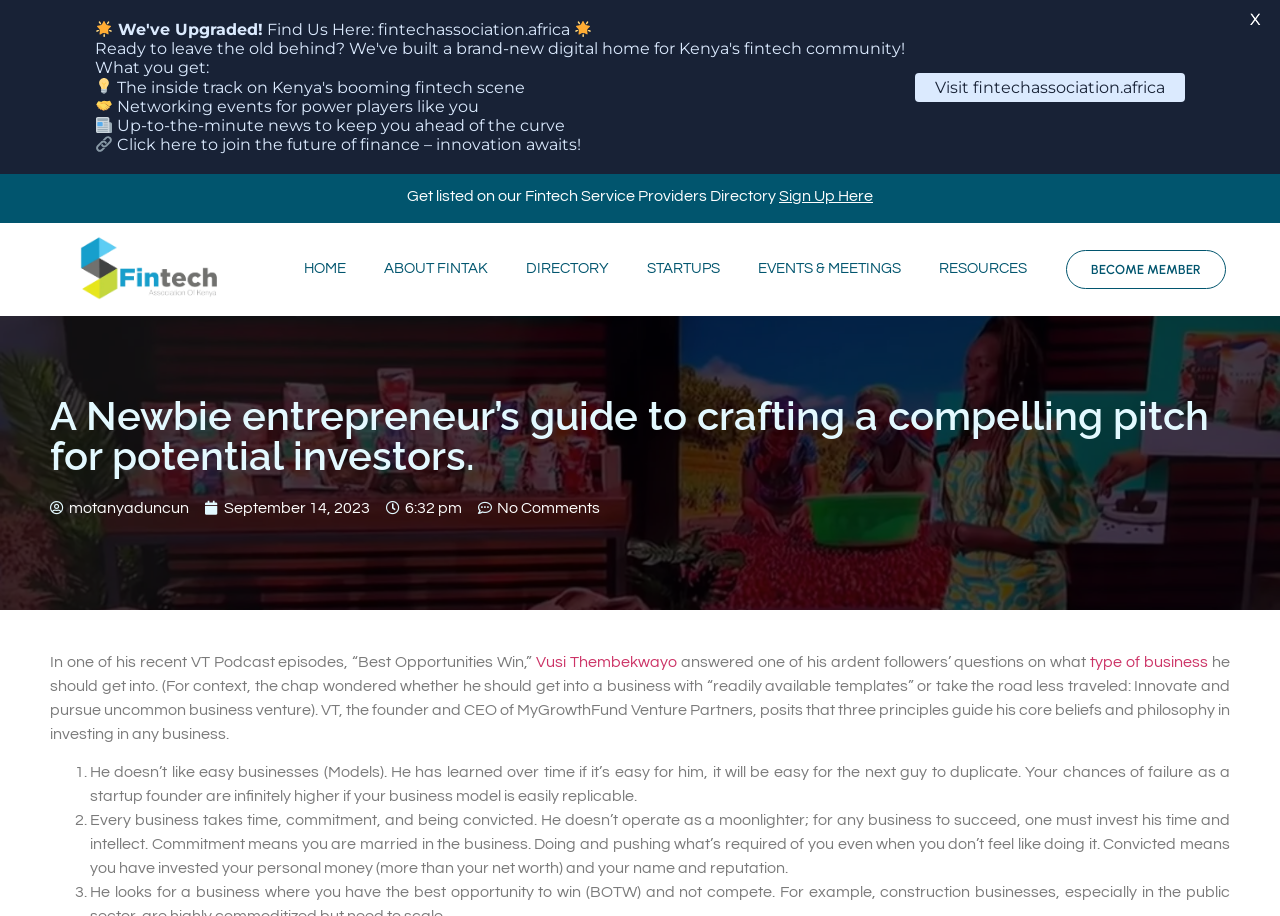Pinpoint the bounding box coordinates of the clickable area needed to execute the instruction: "Visit the Fintech Association website". The coordinates should be specified as four float numbers between 0 and 1, i.e., [left, top, right, bottom].

[0.715, 0.079, 0.926, 0.111]